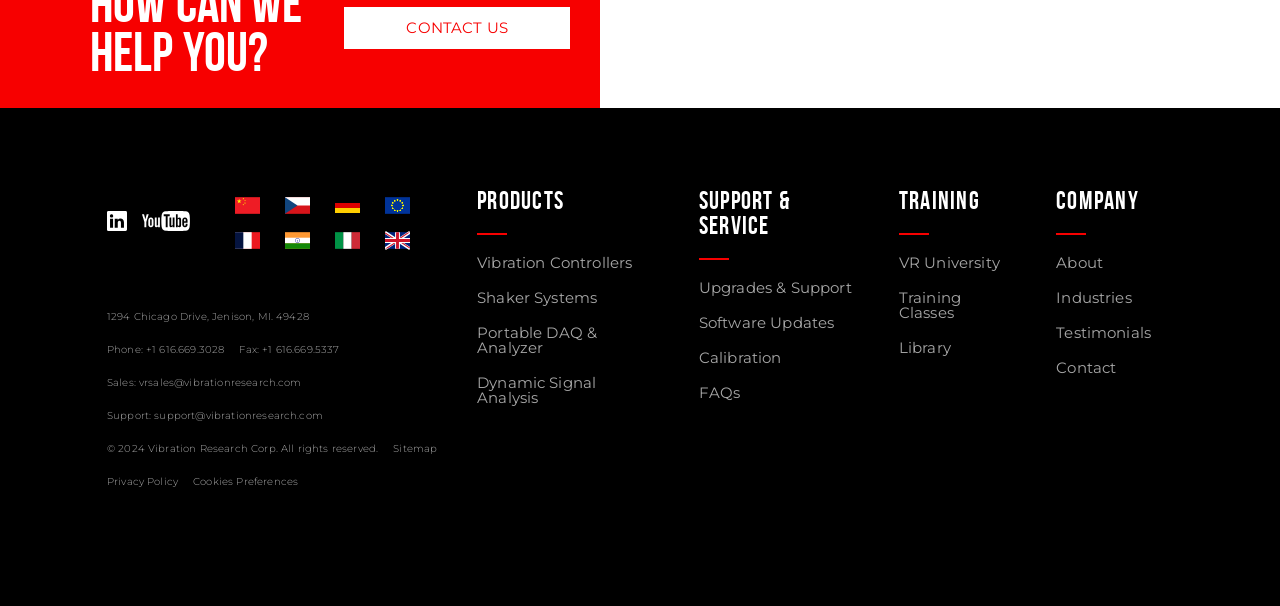From the webpage screenshot, predict the bounding box of the UI element that matches this description: "▲ Foam pig".

None